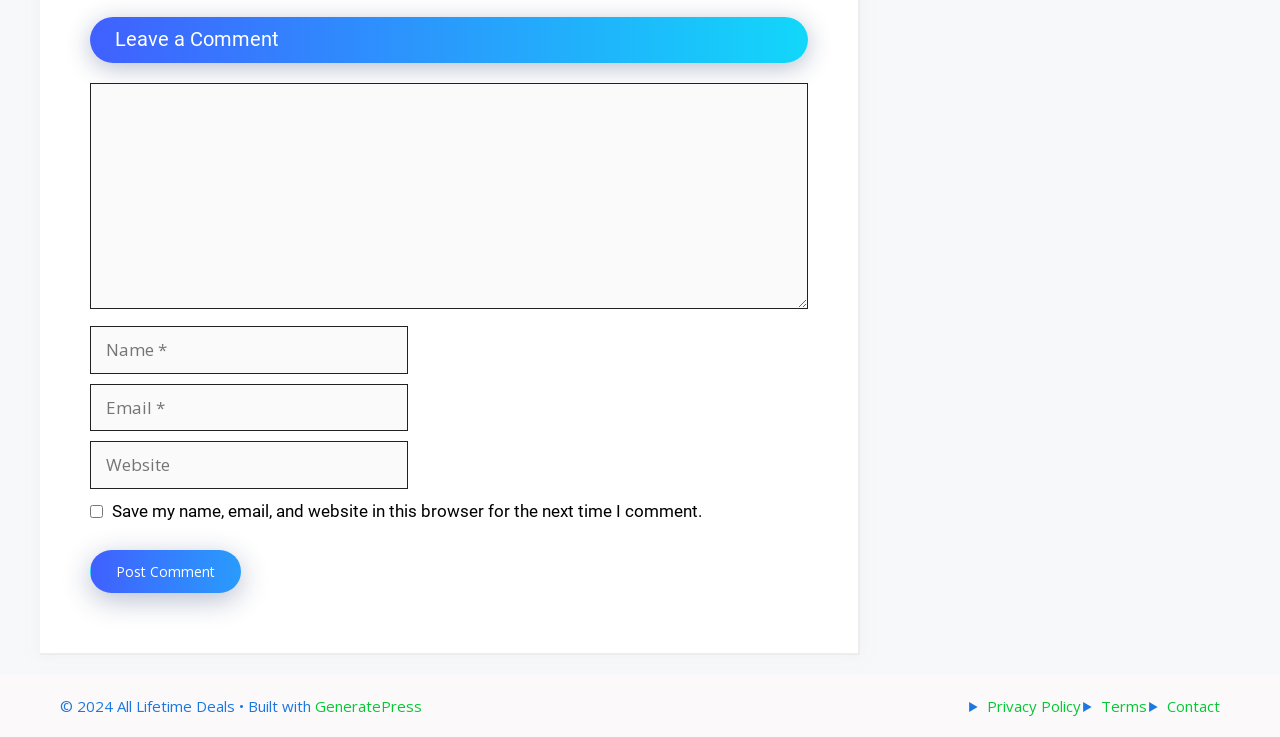Please find the bounding box coordinates of the element's region to be clicked to carry out this instruction: "Read the Privacy Policy".

[0.771, 0.944, 0.845, 0.971]